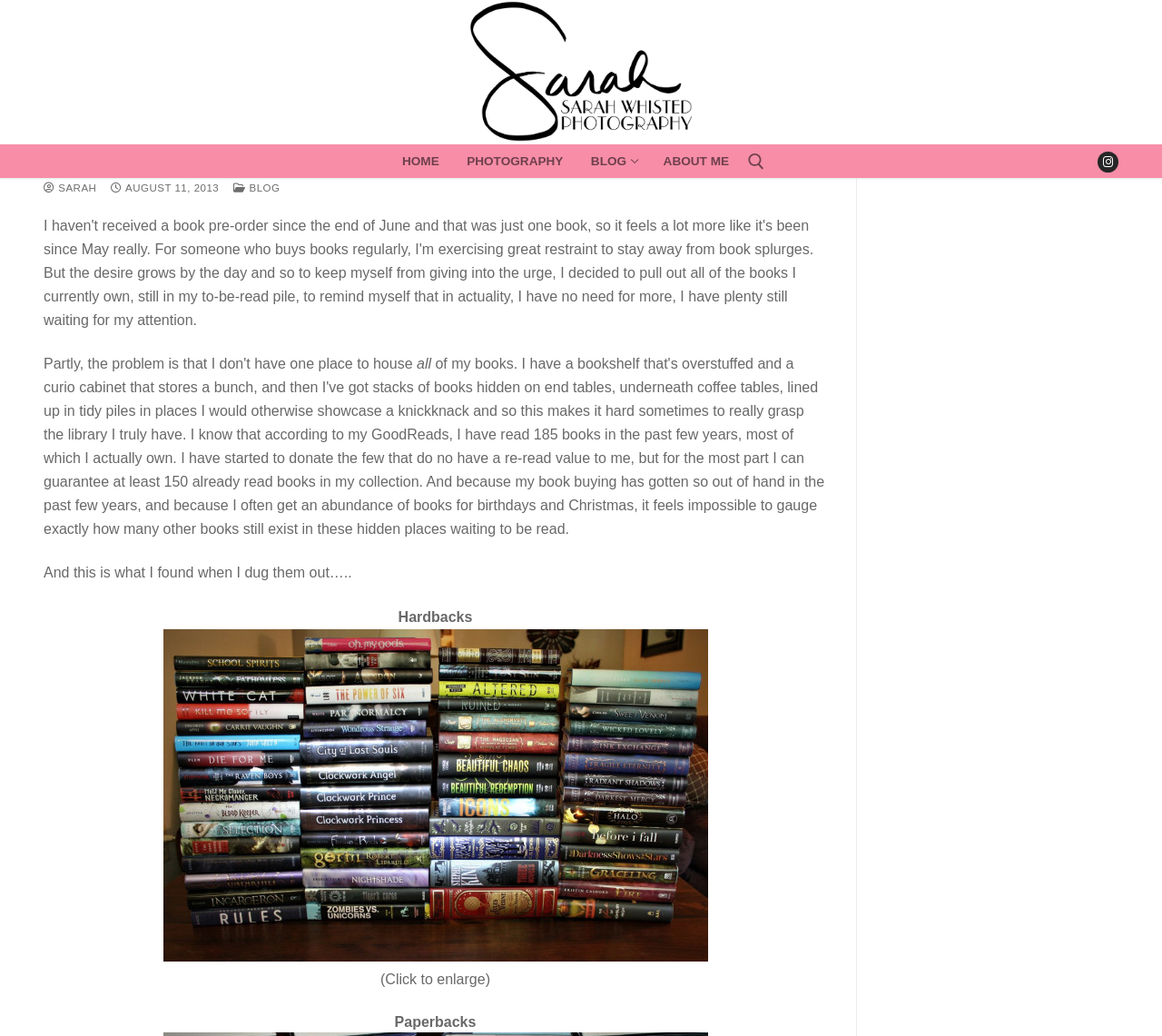What is the text above the search box?
Please provide a comprehensive answer based on the details in the screenshot.

The search box is located in the top-right corner of the webpage, and above it, there is a text that says 'Search for:'. This text indicates the purpose of the search box.